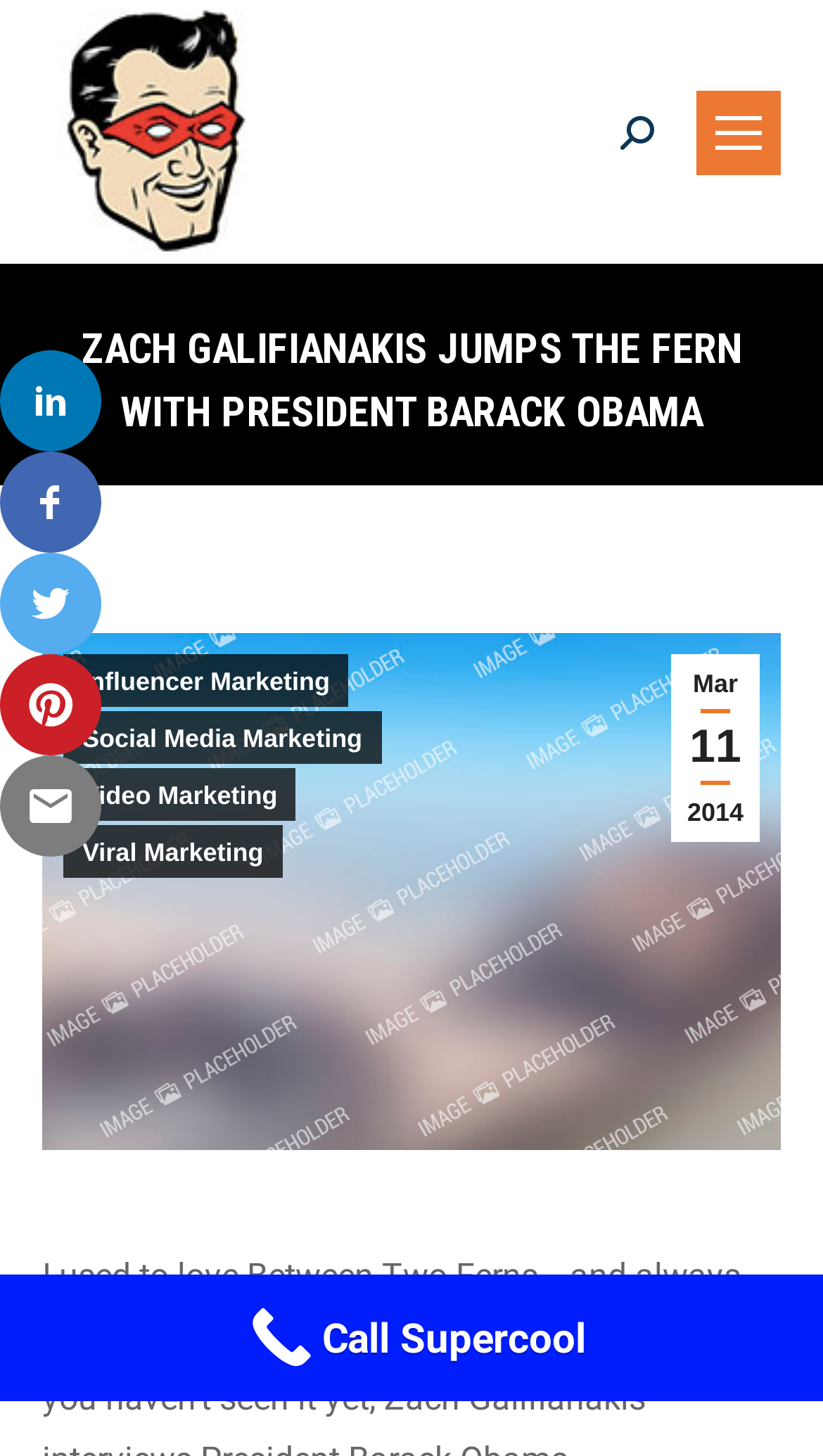Kindly provide the bounding box coordinates of the section you need to click on to fulfill the given instruction: "Call Supercool".

[0.0, 0.875, 1.0, 0.962]